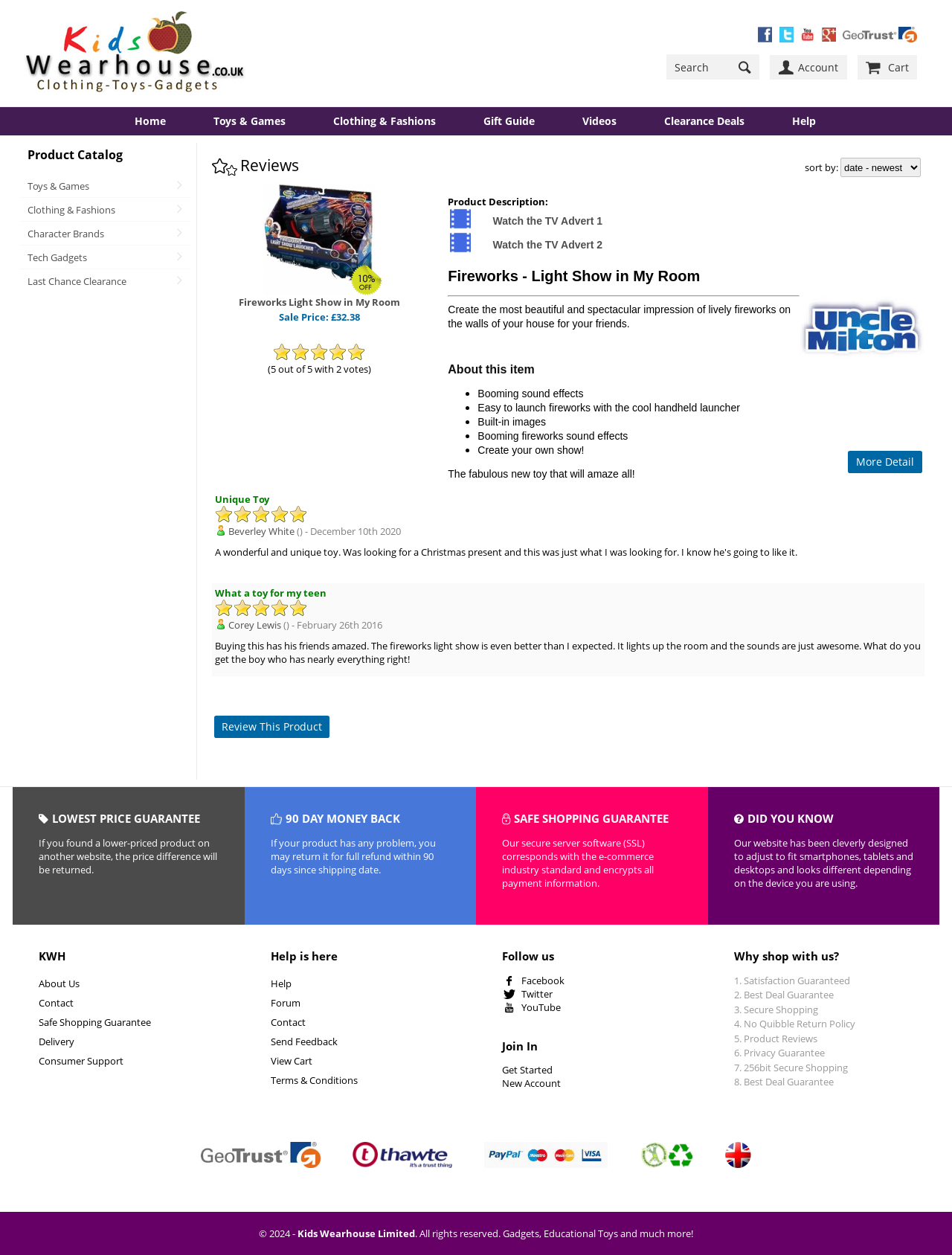Locate the bounding box coordinates of the element's region that should be clicked to carry out the following instruction: "Visit Kids Wearhouse homepage". The coordinates need to be four float numbers between 0 and 1, i.e., [left, top, right, bottom].

[0.025, 0.009, 0.259, 0.076]